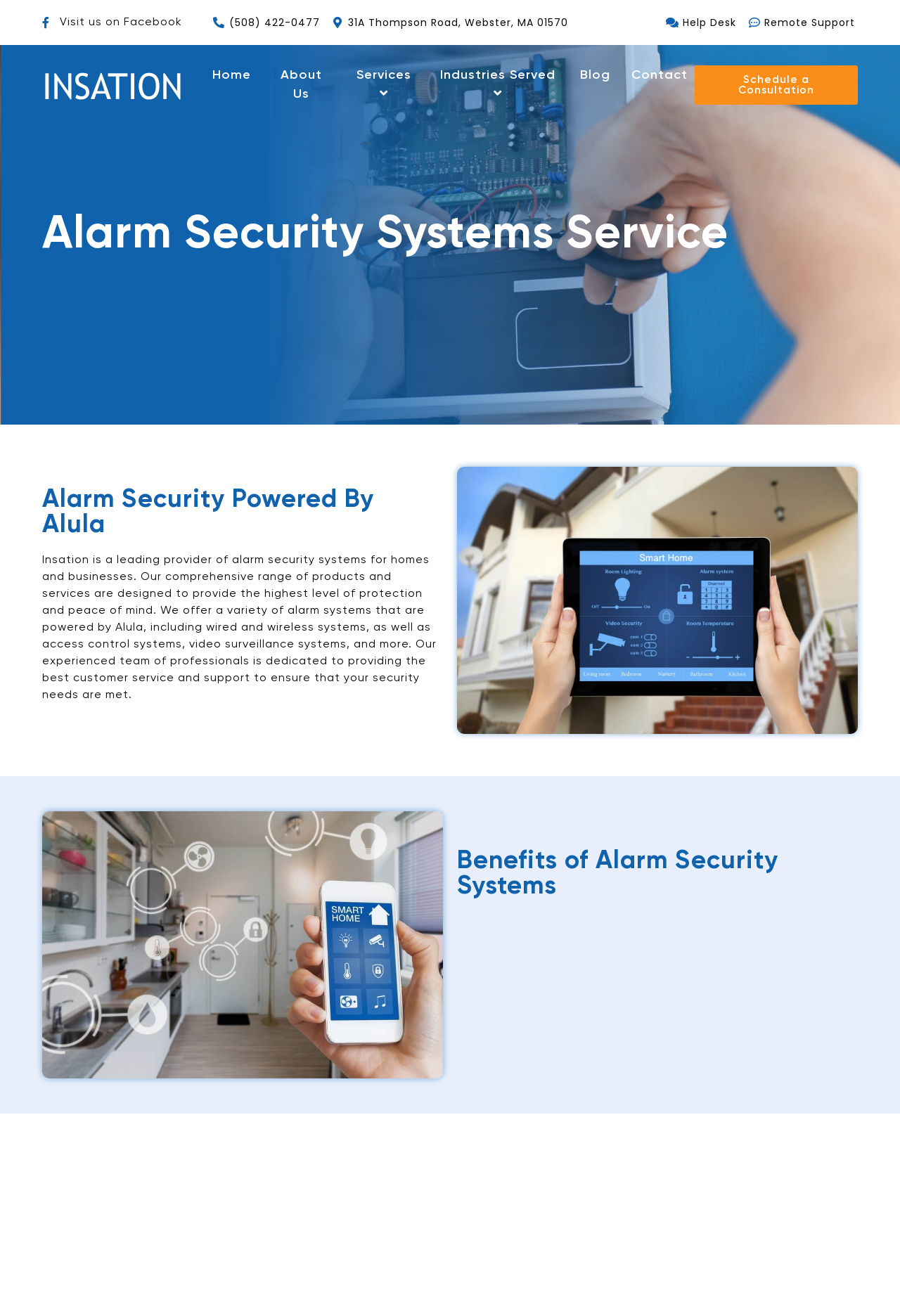Please provide a one-word or phrase answer to the question: 
What services does the company offer?

Alarm security systems, IT consulting, etc.